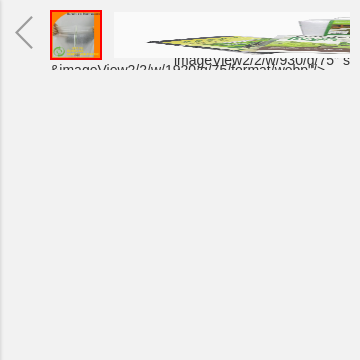Respond to the following question using a concise word or phrase: 
What type of fabric is used to make the blanket?

UV-resistant fabric